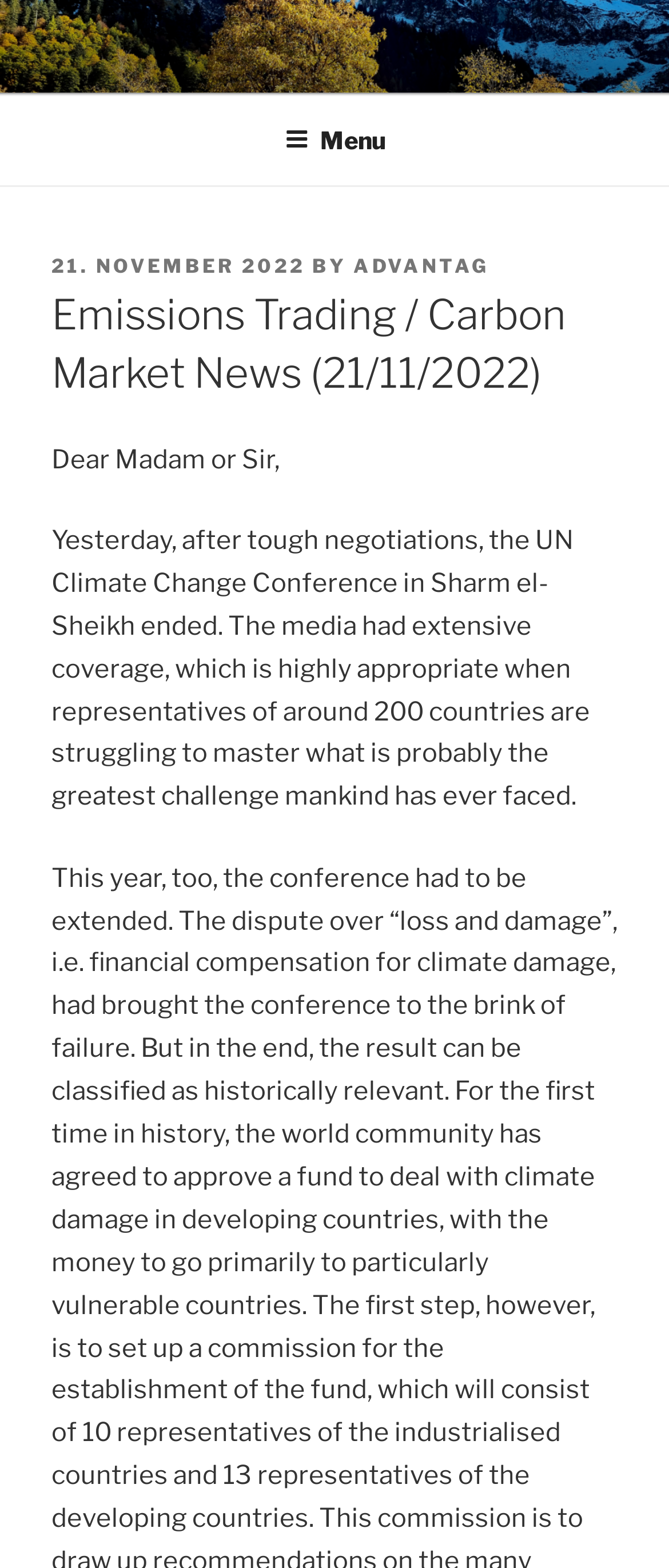Bounding box coordinates are to be given in the format (top-left x, top-left y, bottom-right x, bottom-right y). All values must be floating point numbers between 0 and 1. Provide the bounding box coordinate for the UI element described as: 21. November 202221. November 2022

[0.077, 0.162, 0.456, 0.178]